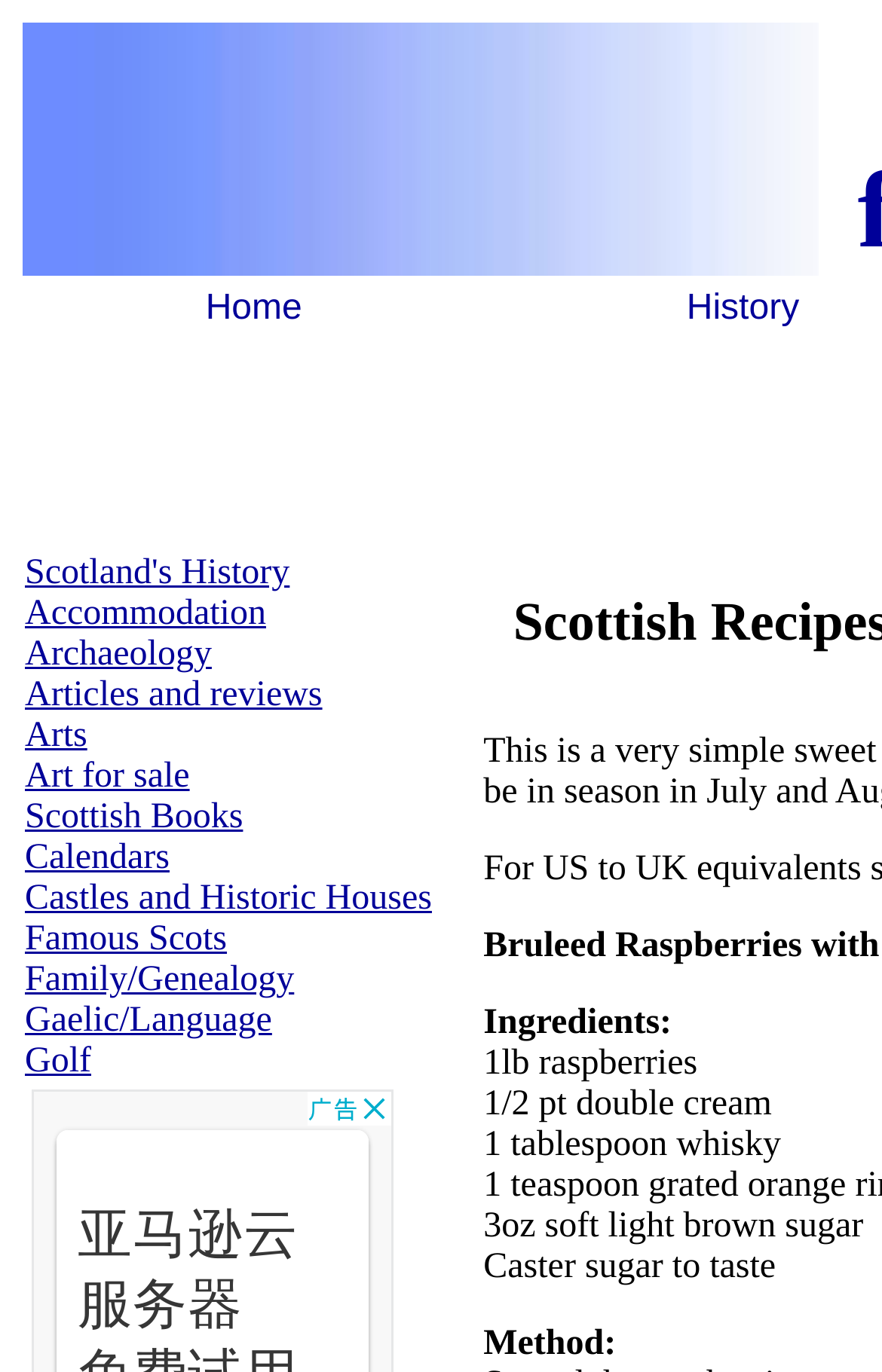What type of sugar is used in the recipe?
Ensure your answer is thorough and detailed.

According to the ingredients list, '3oz soft light brown sugar' is one of the ingredients needed for the recipe.